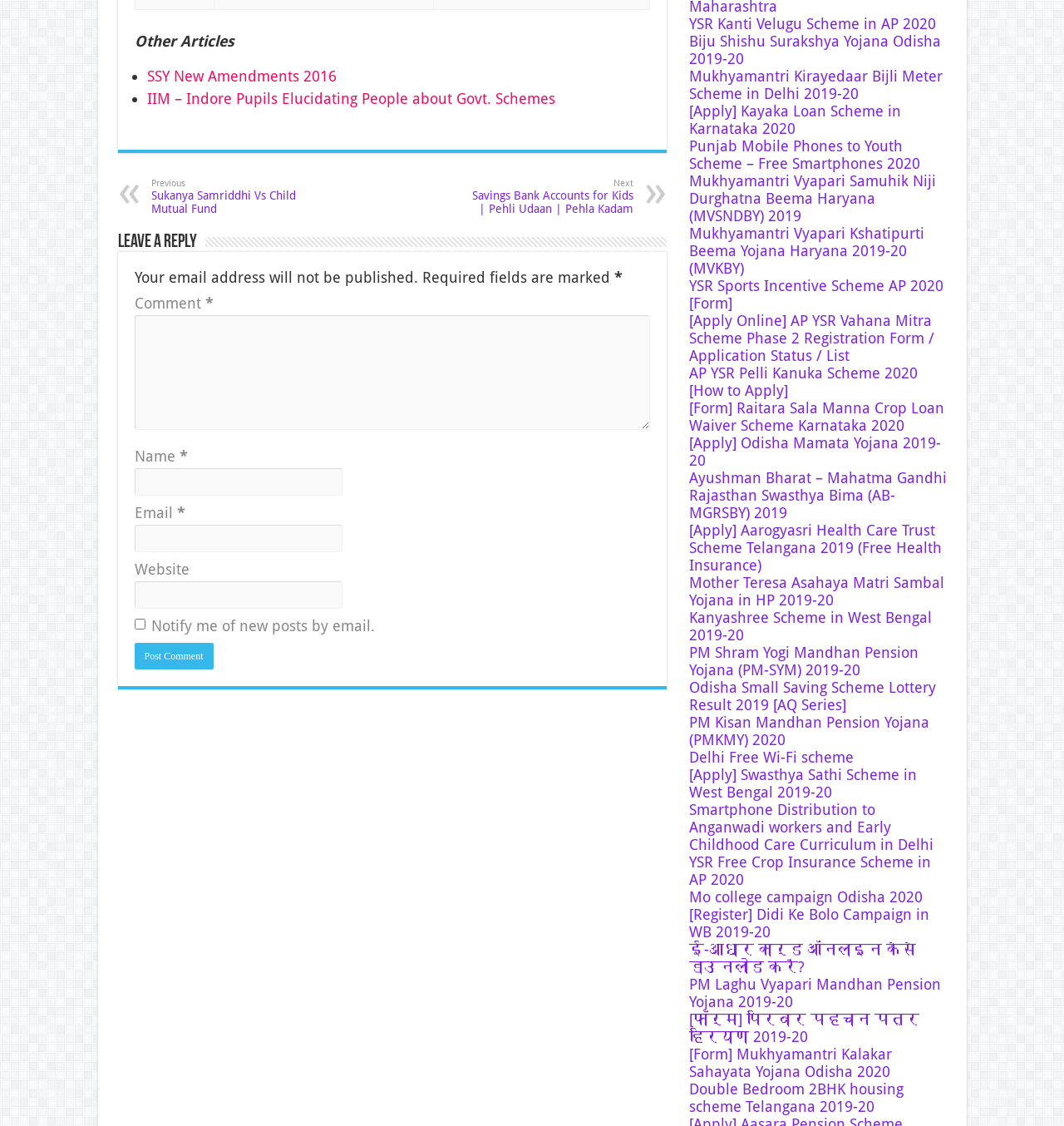Answer the question with a brief word or phrase:
What is the text of the first link on the webpage?

SSY New Amendments 2016